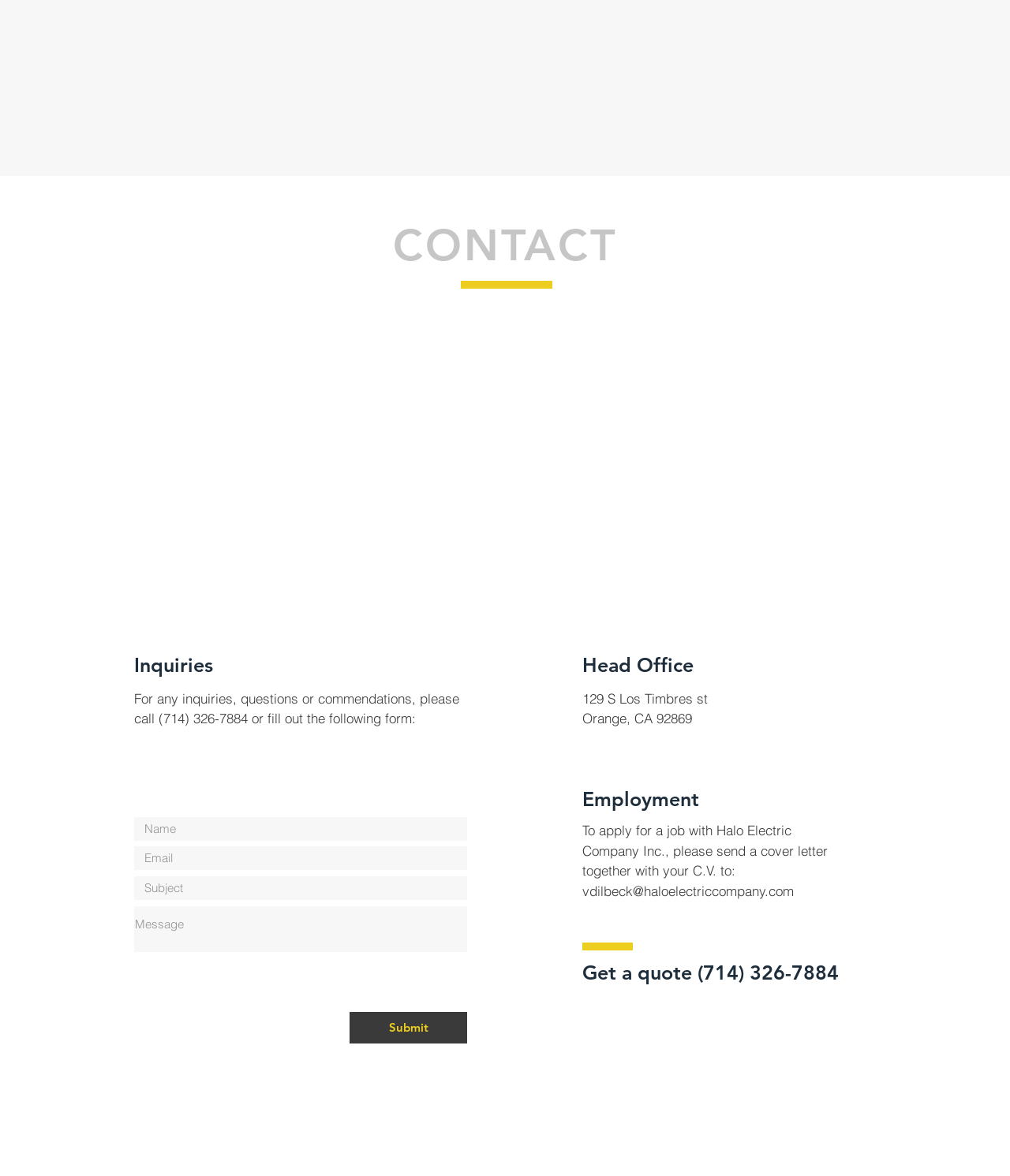How many social media links are available?
Answer with a single word or phrase, using the screenshot for reference.

3